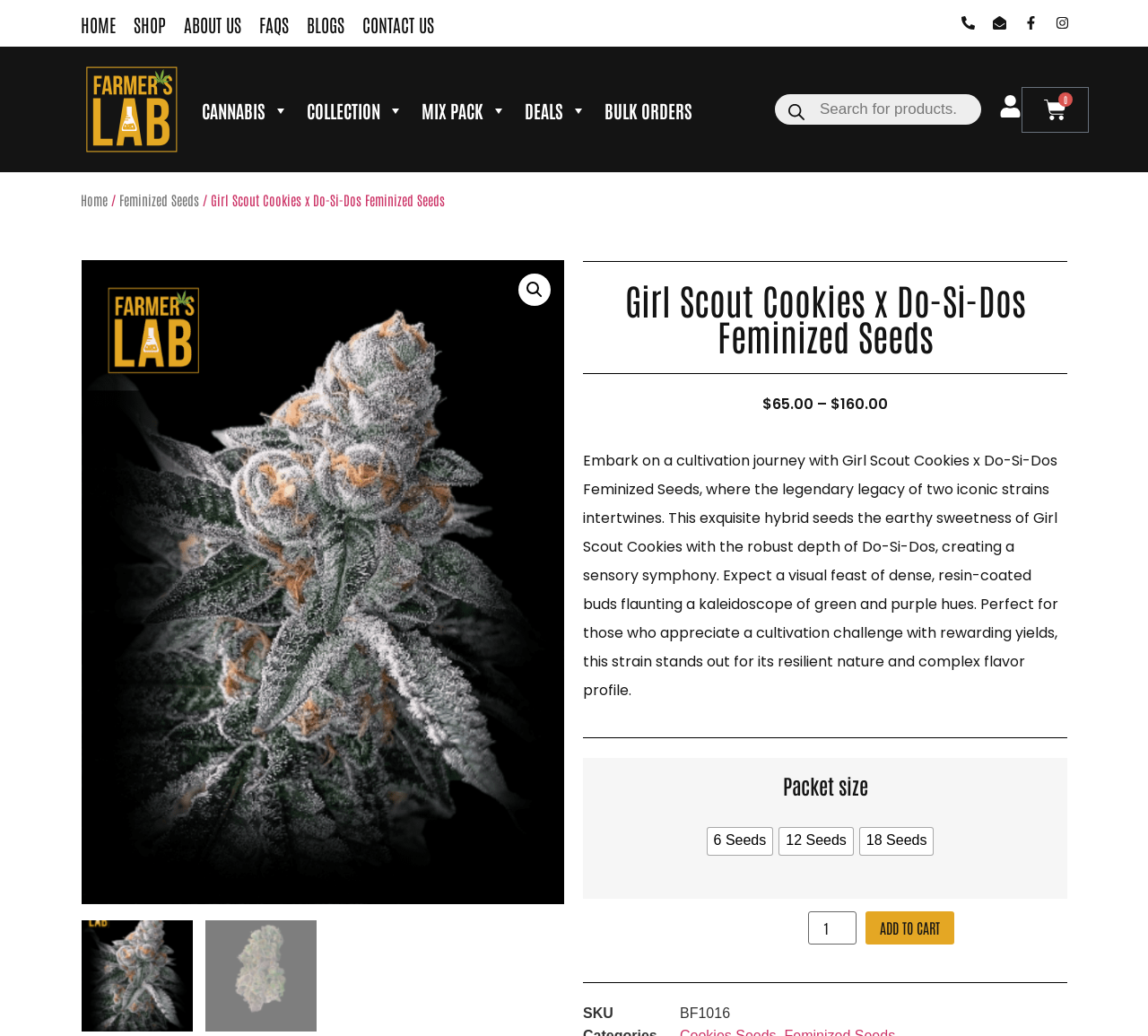Please analyze the image and give a detailed answer to the question:
What is the purpose of the search box?

I looked at the search box and saw that it is labeled as 'Products search', which suggests that it is used to search for products on the website.